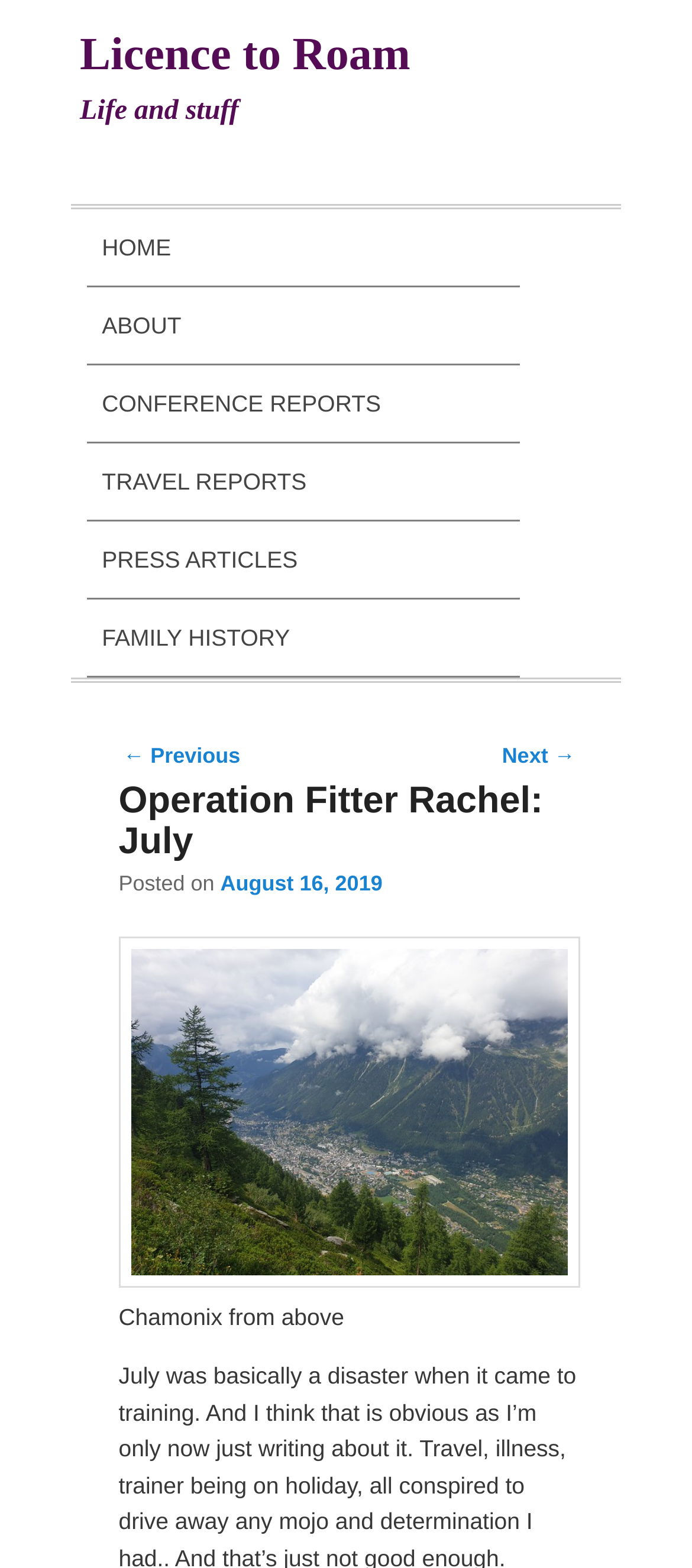Please provide the bounding box coordinates for the element that needs to be clicked to perform the instruction: "read the post published on August 16, 2019". The coordinates must consist of four float numbers between 0 and 1, formatted as [left, top, right, bottom].

[0.318, 0.555, 0.553, 0.571]